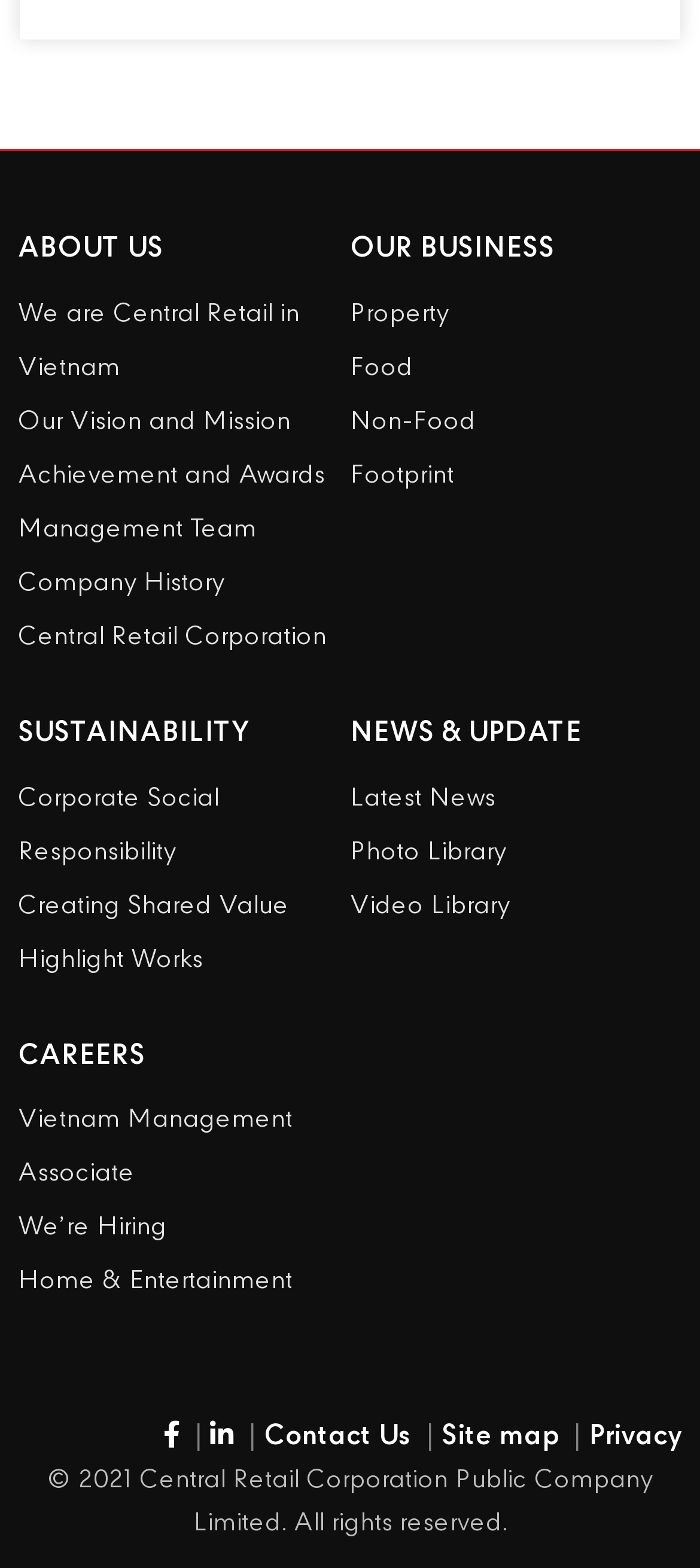Answer in one word or a short phrase: 
What is the purpose of the 'SUSTAINABILITY' section?

CSR and value creation